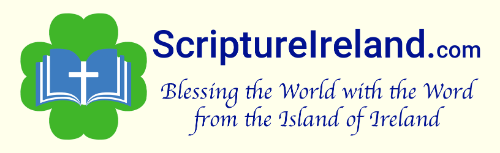What is the color of the font used for the organization's name?
Based on the image, answer the question with a single word or brief phrase.

Blue